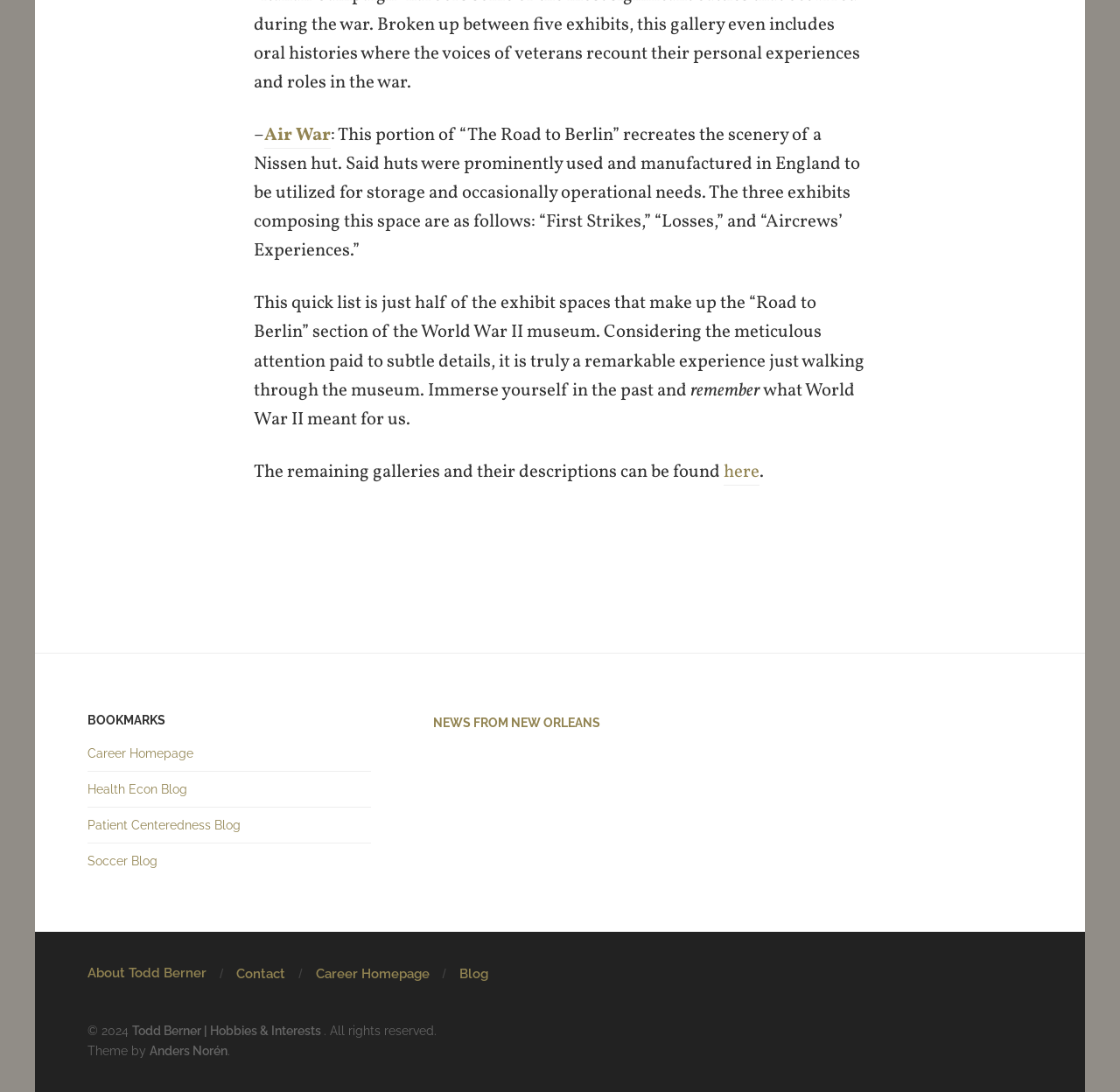What is the year of copyright?
Using the image, give a concise answer in the form of a single word or short phrase.

2024